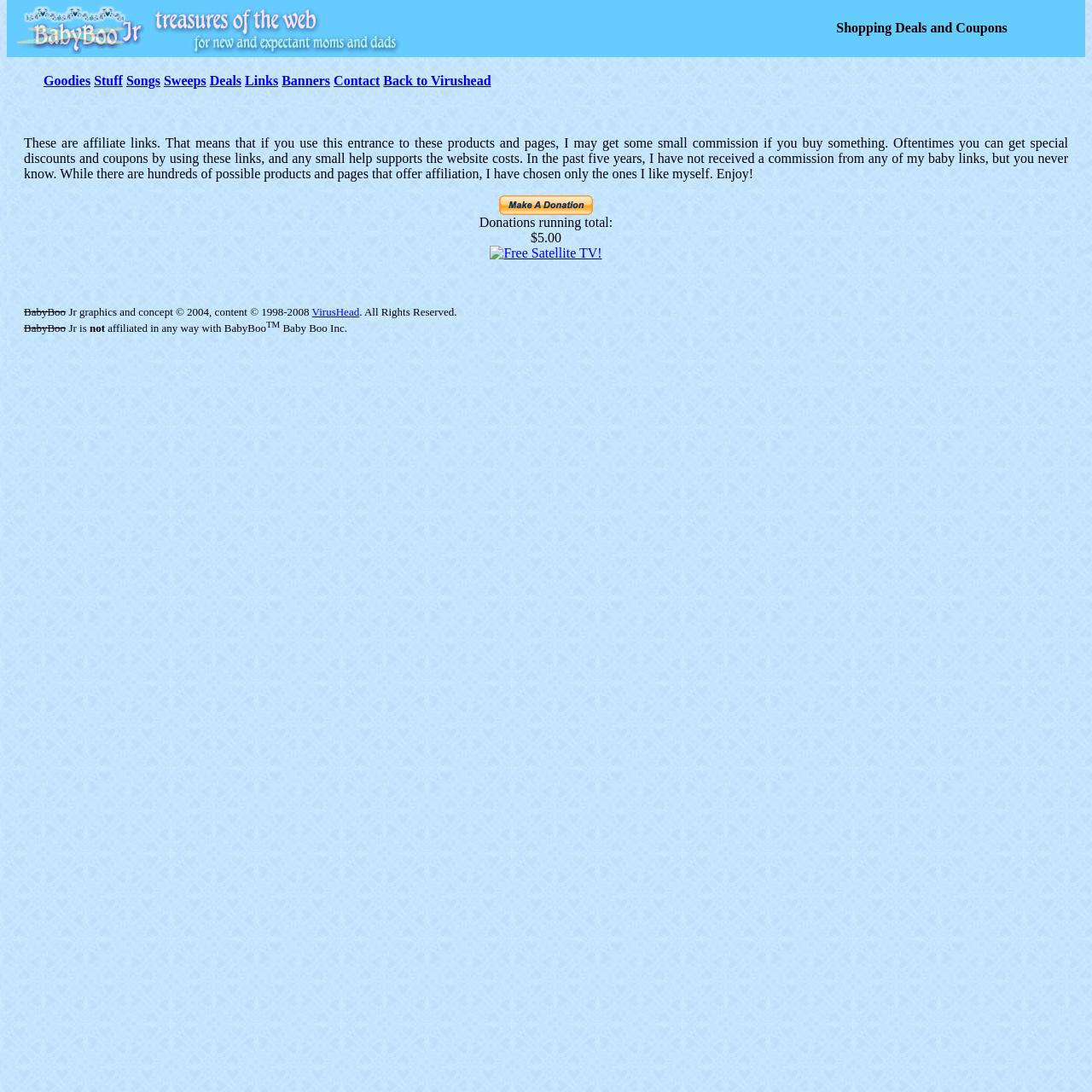What is the purpose of using the affiliate links?
Please analyze the image and answer the question with as much detail as possible.

According to the text in the third layout table cell, using the affiliate links may help support the website costs, and the owner of the website may receive a small commission if a purchase is made through these links.